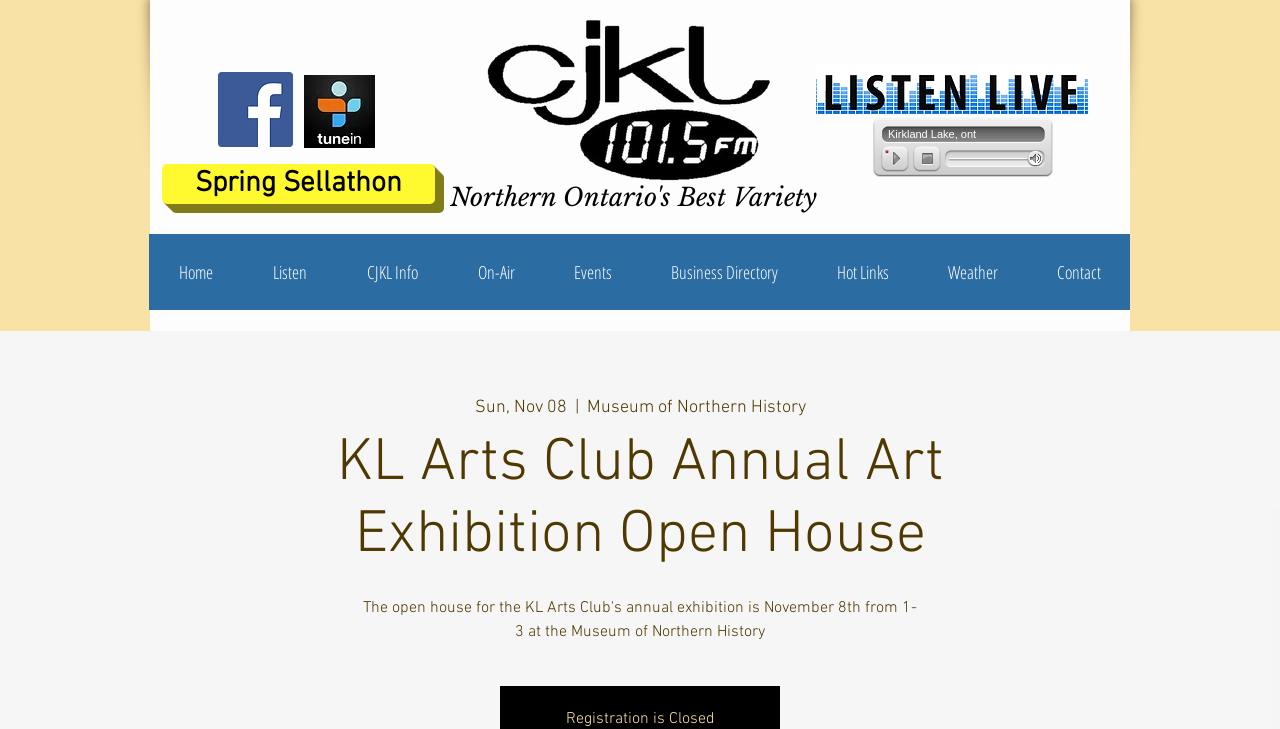Please determine the bounding box coordinates of the element's region to click in order to carry out the following instruction: "Go to the Events page". The coordinates should be four float numbers between 0 and 1, i.e., [left, top, right, bottom].

[0.425, 0.321, 0.501, 0.425]